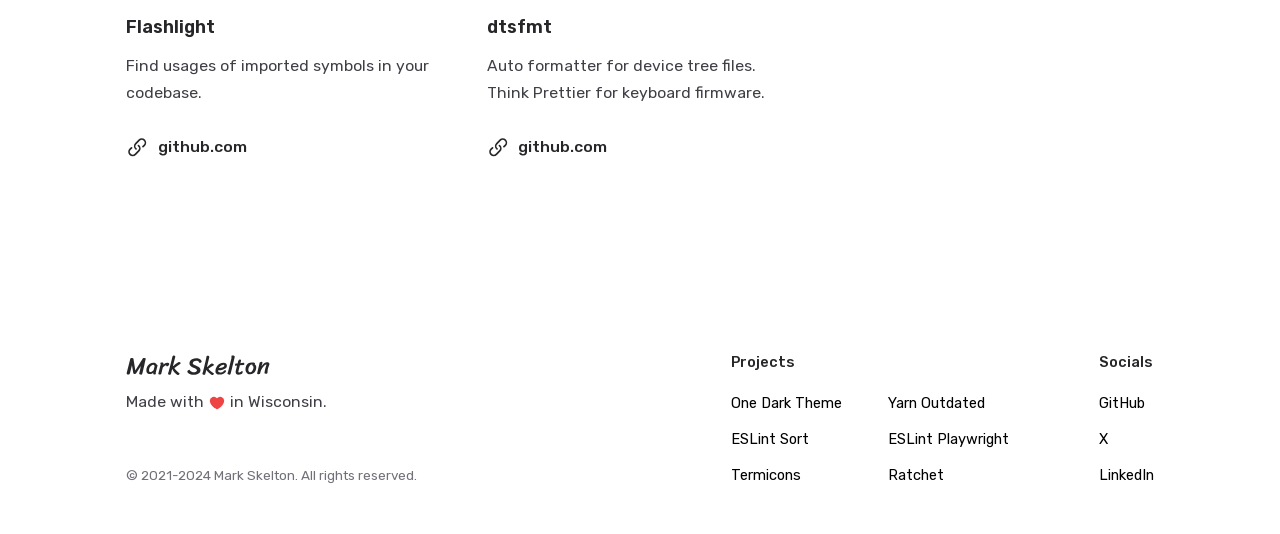Please specify the bounding box coordinates of the element that should be clicked to execute the given instruction: 'Visit dtsfmt'. Ensure the coordinates are four float numbers between 0 and 1, expressed as [left, top, right, bottom].

[0.373, 0.021, 0.438, 0.079]